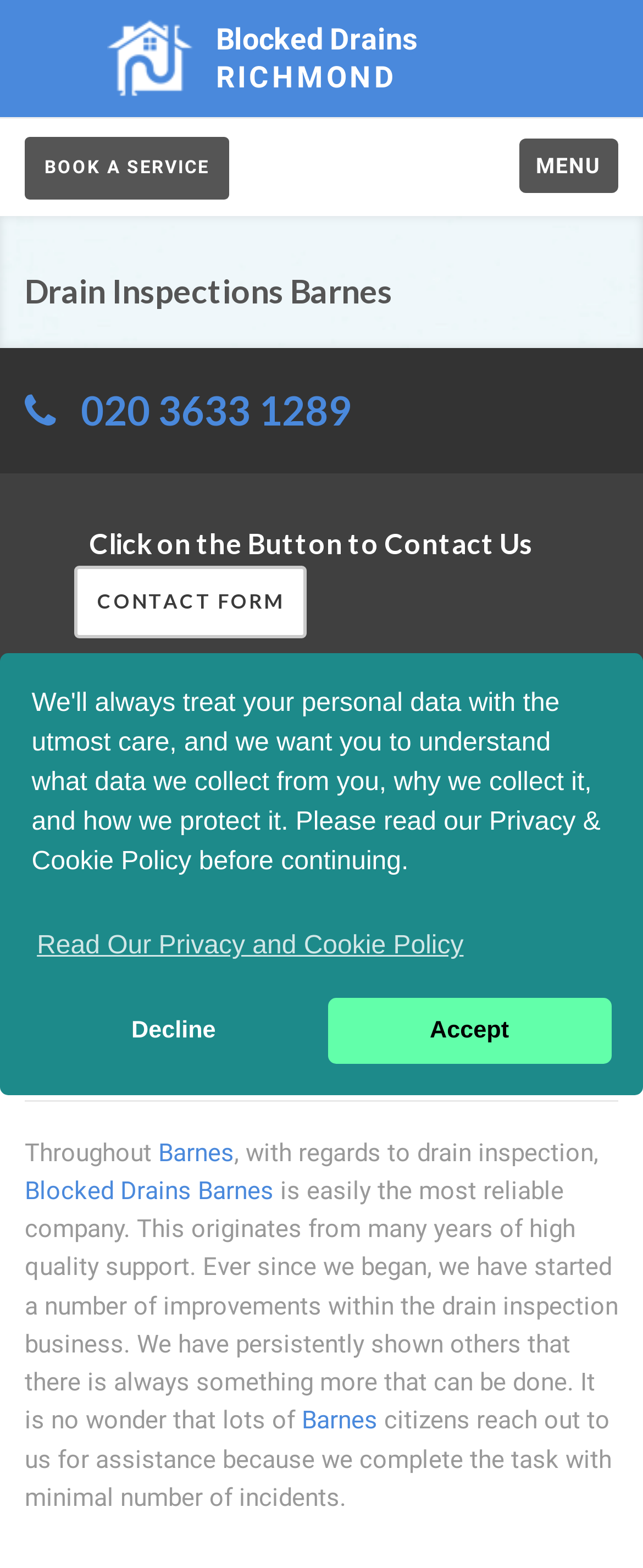What is the purpose of the 'BOOK A SERVICE' link?
Please give a well-detailed answer to the question.

I inferred the purpose of the 'BOOK A SERVICE' link by its location and text content. It is likely a call-to-action button for customers to book a drain inspection service with the company.